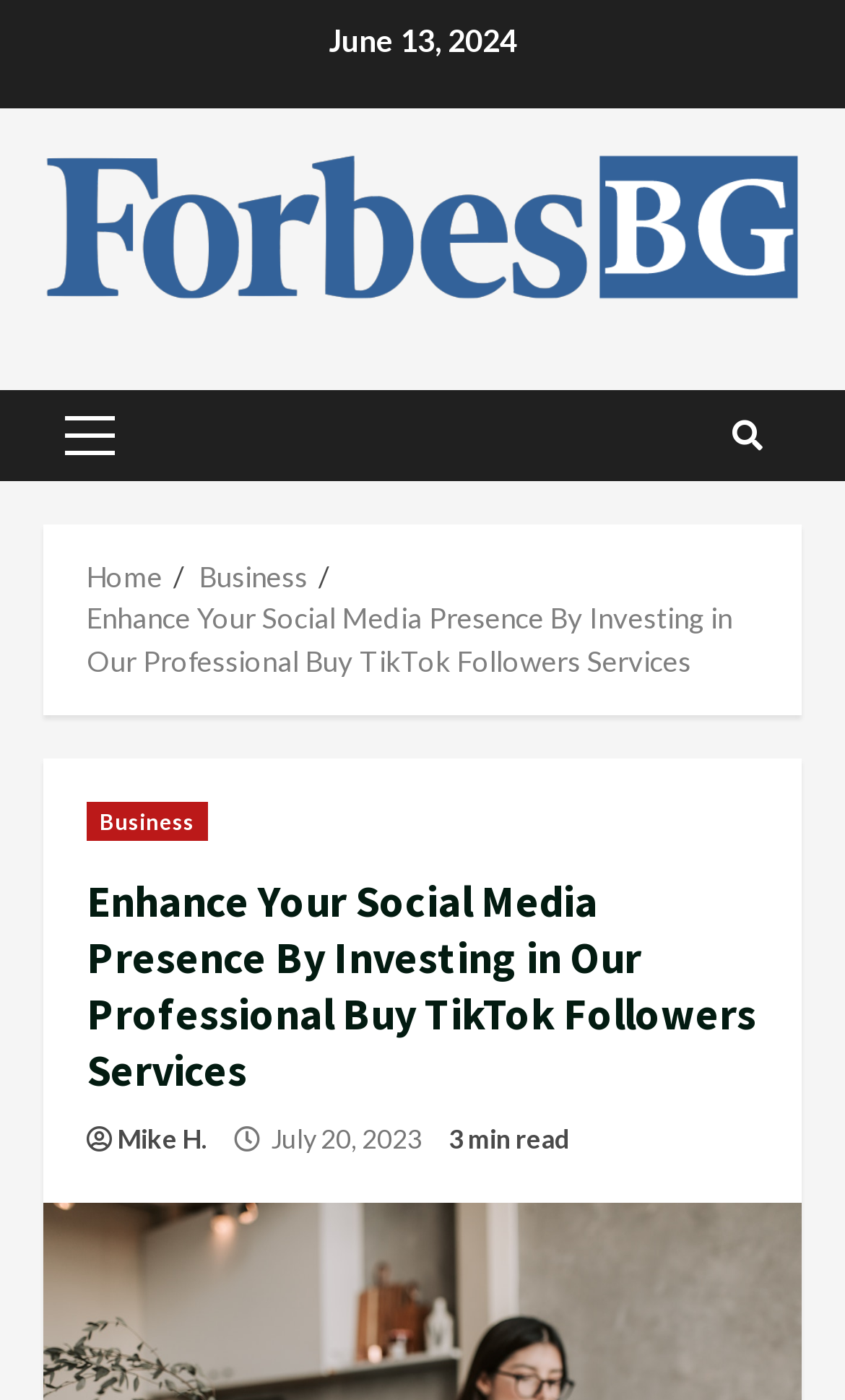Please find and report the bounding box coordinates of the element to click in order to perform the following action: "View East Europe languages". The coordinates should be expressed as four float numbers between 0 and 1, in the format [left, top, right, bottom].

None